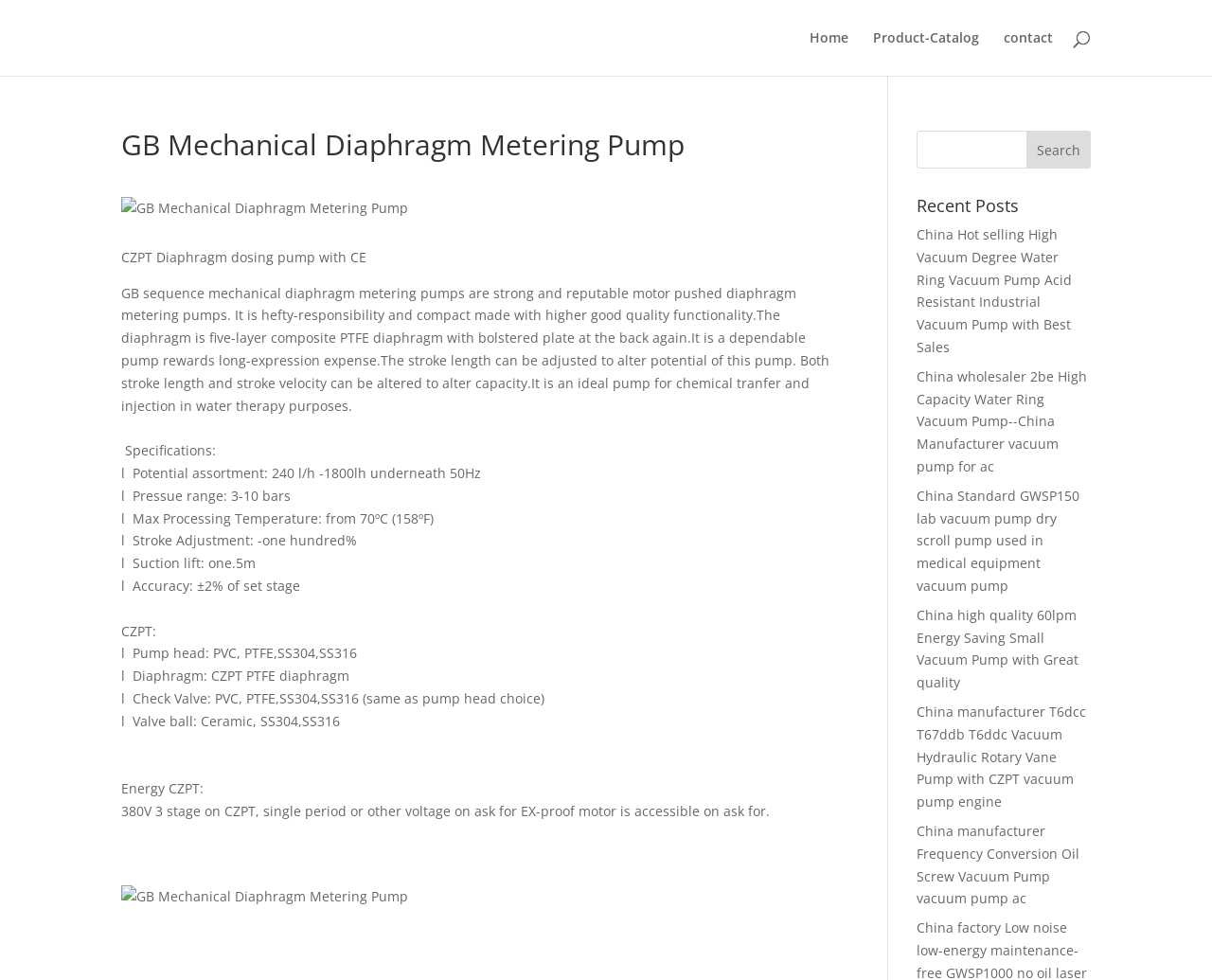Pinpoint the bounding box coordinates for the area that should be clicked to perform the following instruction: "View the product catalog".

[0.72, 0.032, 0.808, 0.077]